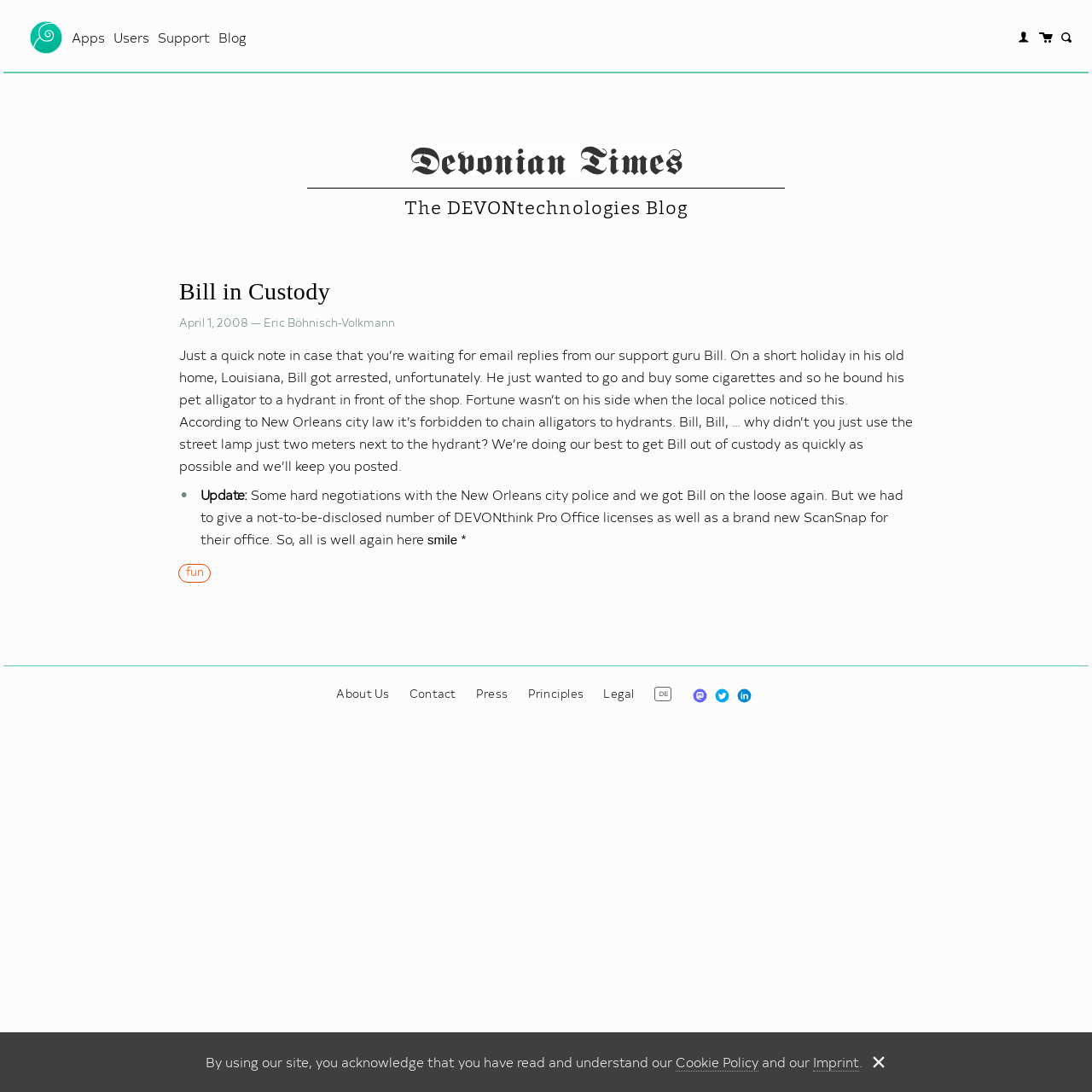Identify the first-level heading on the webpage and generate its text content.

Bill in Custody